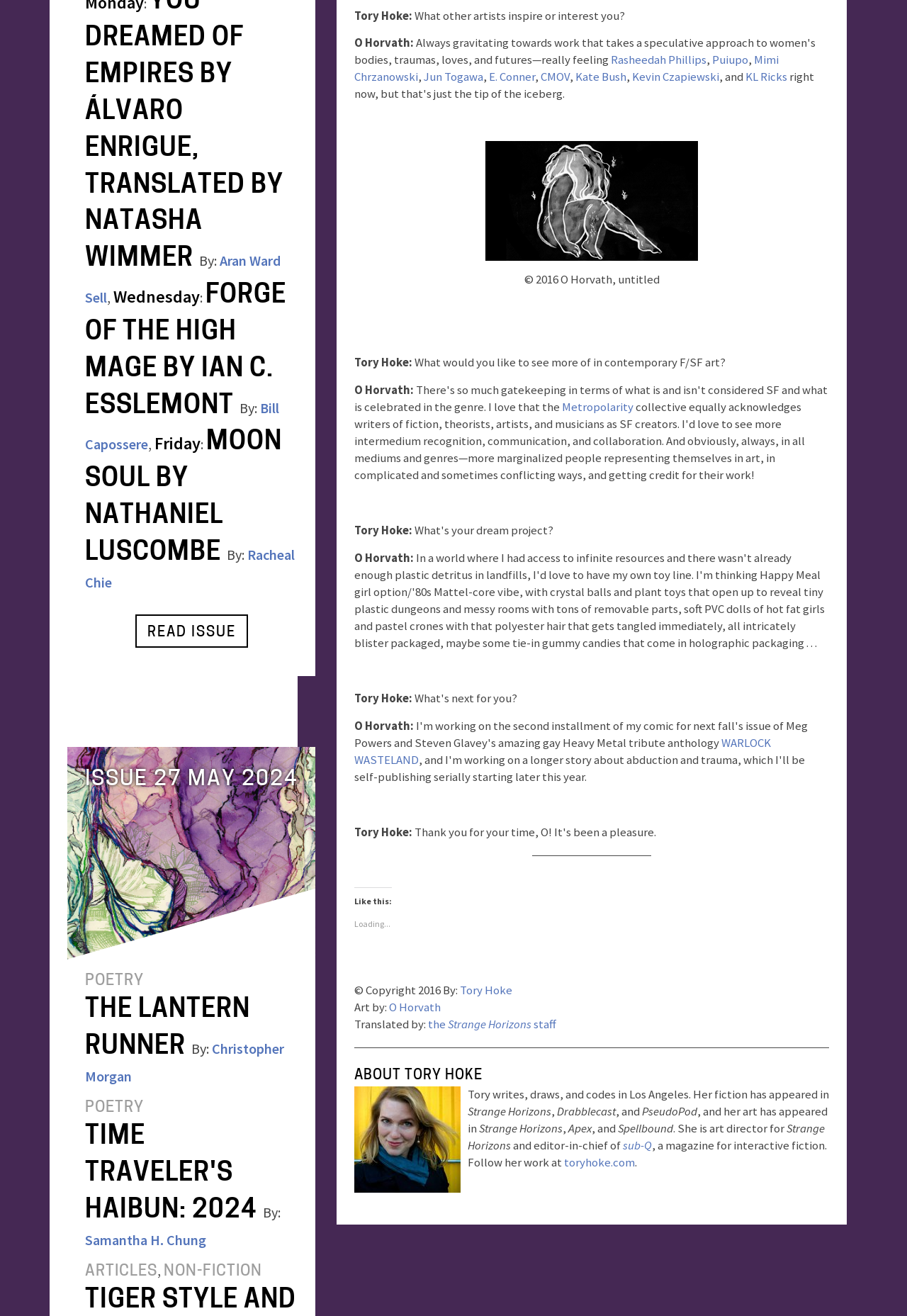Locate the bounding box for the described UI element: "alt="2016 O Horvath, untitled"". Ensure the coordinates are four float numbers between 0 and 1, formatted as [left, top, right, bottom].

[0.391, 0.107, 0.914, 0.198]